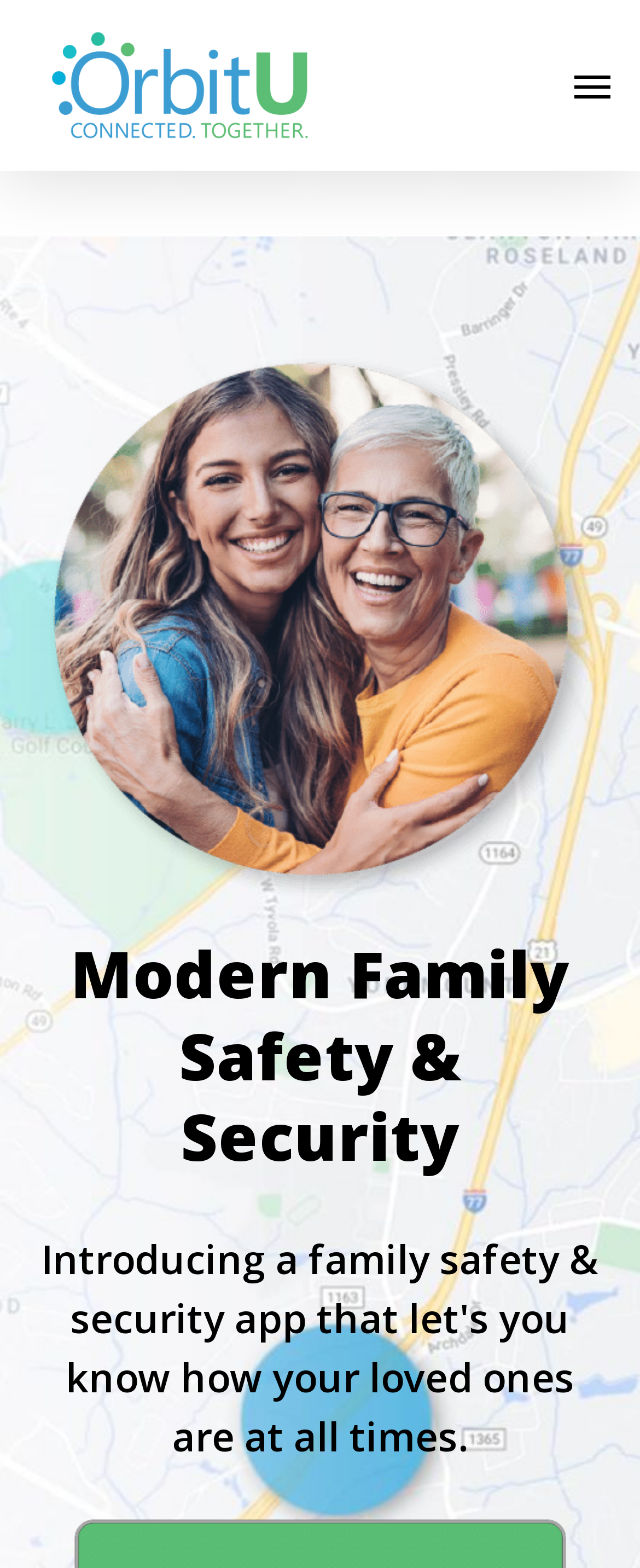Identify the bounding box coordinates for the UI element described as: "alt="Two people sharing joy"".

[0.06, 0.224, 0.94, 0.579]